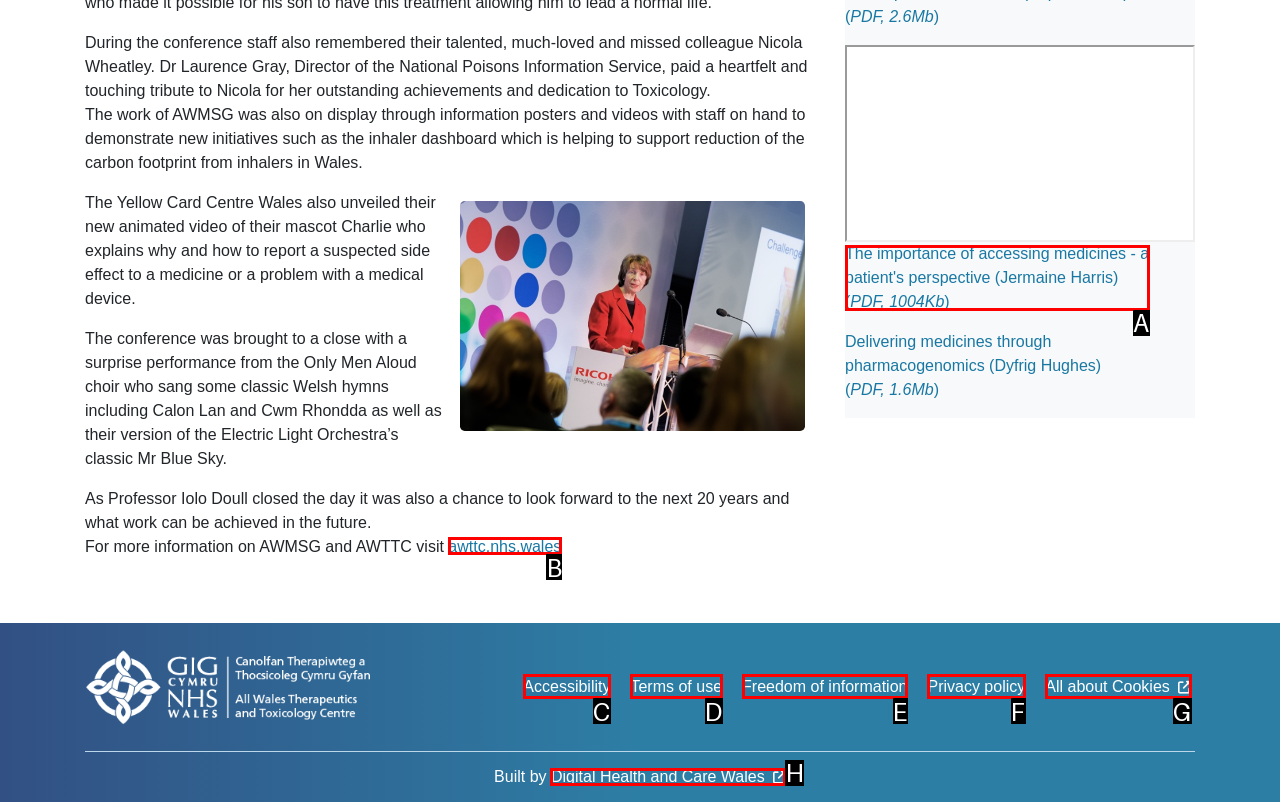Indicate the letter of the UI element that should be clicked to accomplish the task: Click the link to AWMSG website. Answer with the letter only.

B